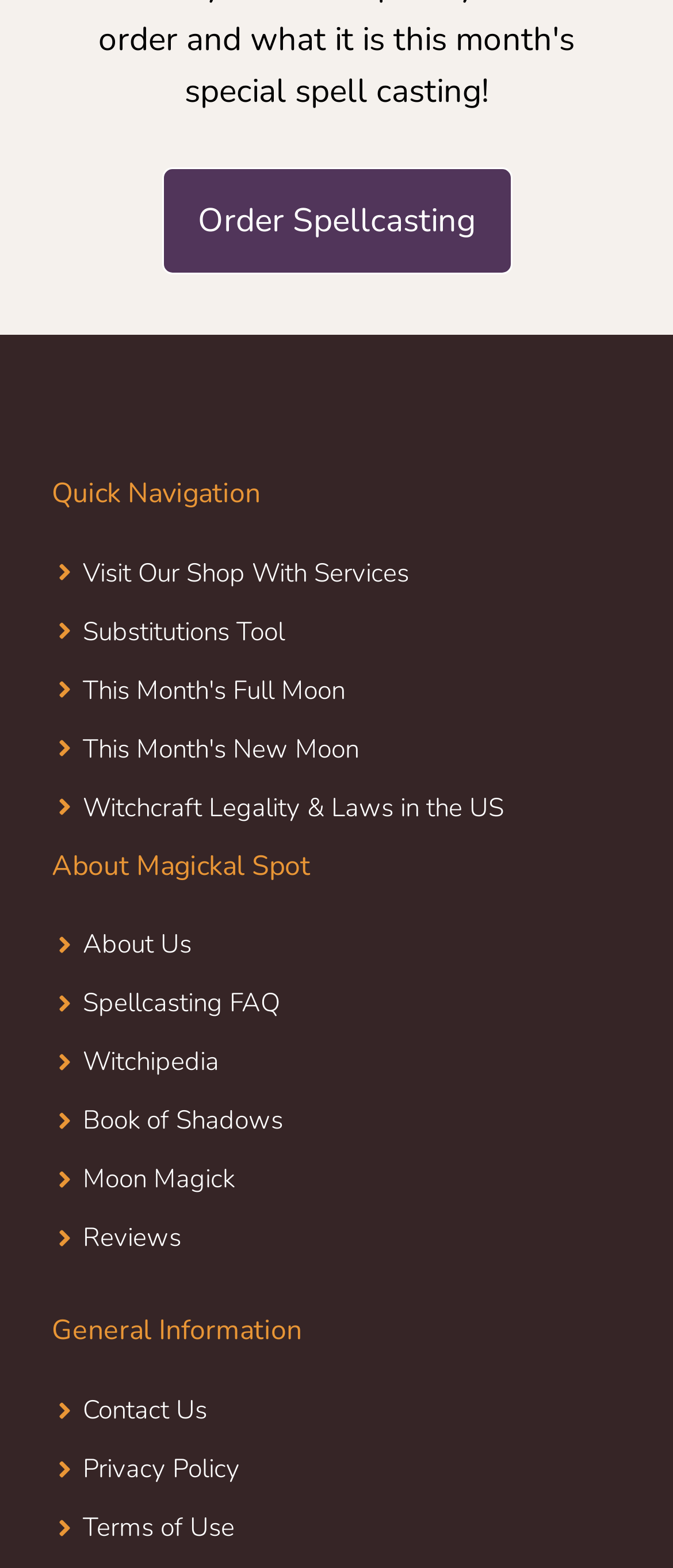What is the second link under 'About Magickal Spot'?
Please respond to the question with a detailed and thorough explanation.

The second link under the 'About Magickal Spot' heading is 'Spellcasting FAQ', which is located below the 'About Us' link, as indicated by its bounding box coordinates [0.123, 0.629, 0.415, 0.651].